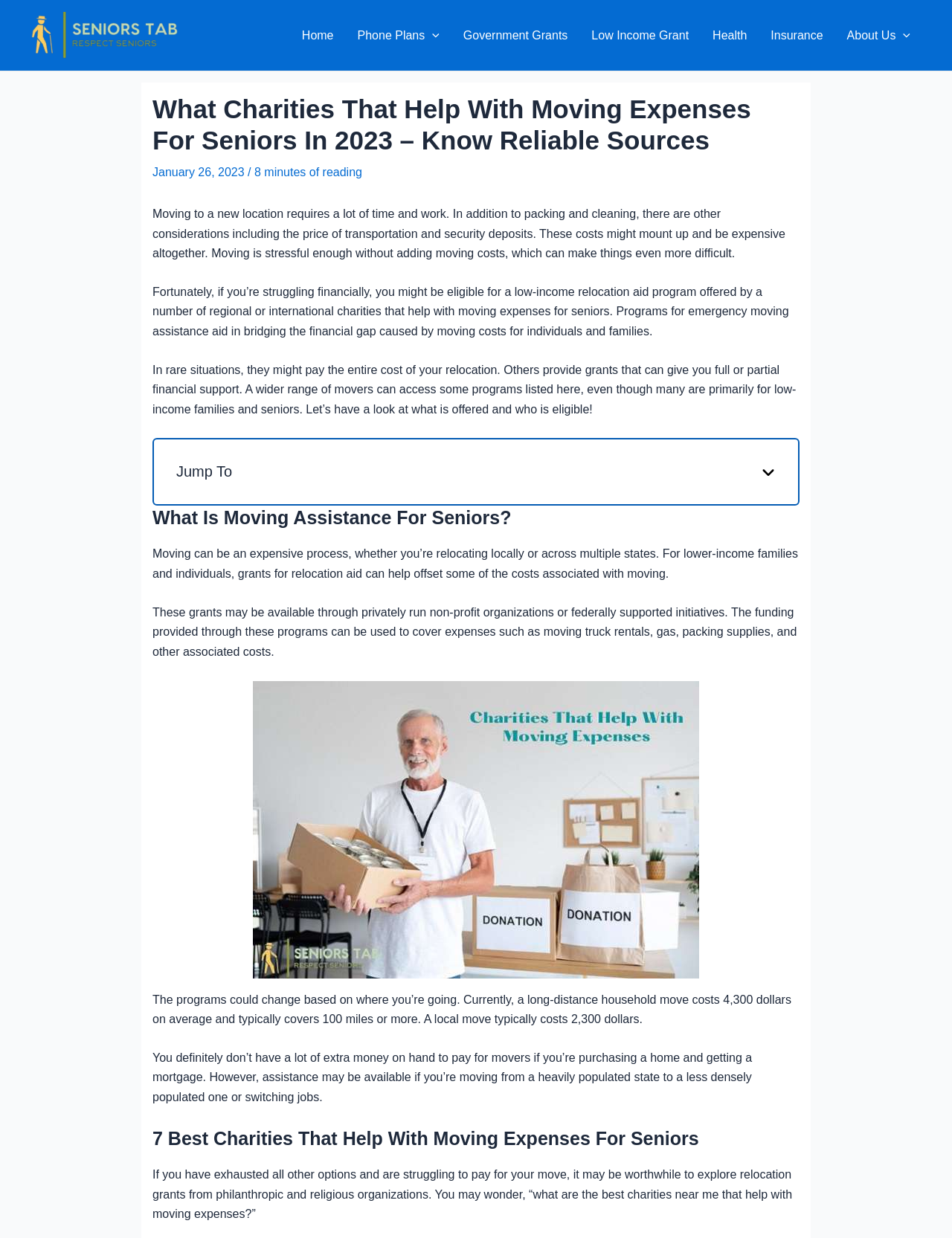Please identify the bounding box coordinates of the element's region that should be clicked to execute the following instruction: "Switch to French". The bounding box coordinates must be four float numbers between 0 and 1, i.e., [left, top, right, bottom].

None